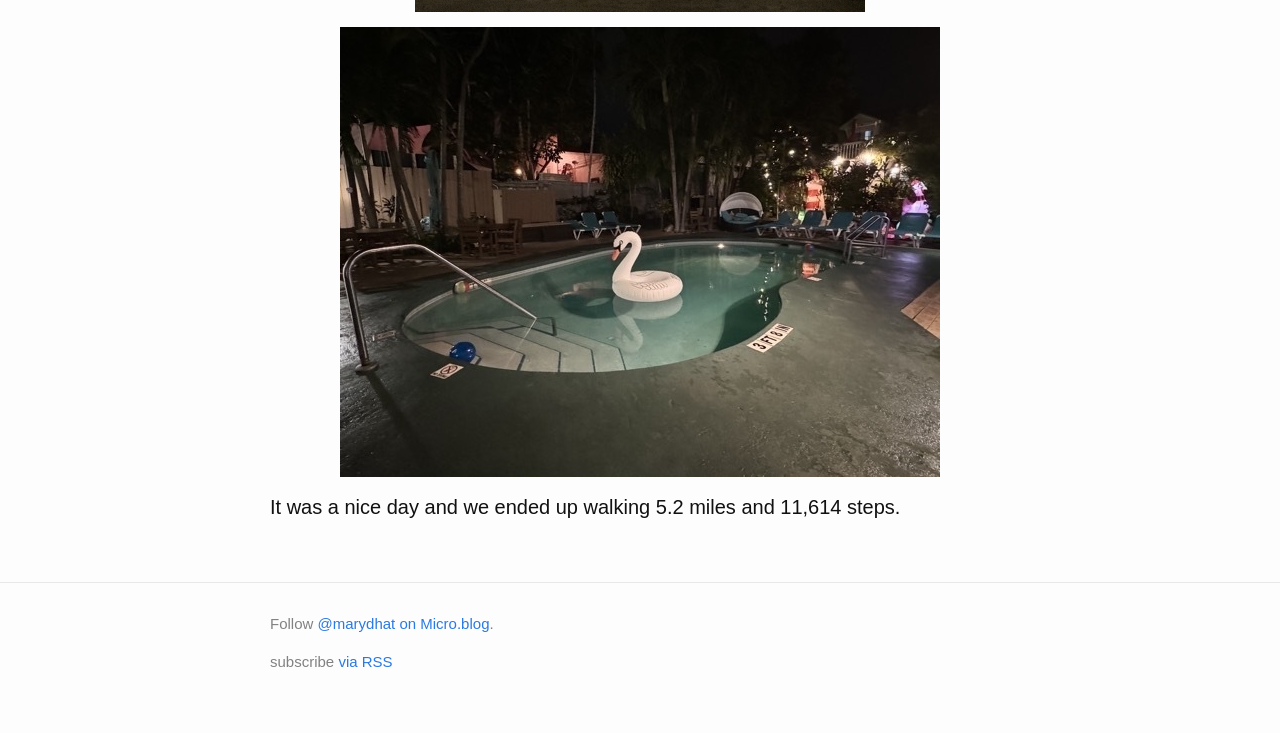Determine the bounding box coordinates for the UI element with the following description: "via RSS". The coordinates should be four float numbers between 0 and 1, represented as [left, top, right, bottom].

[0.264, 0.891, 0.307, 0.914]